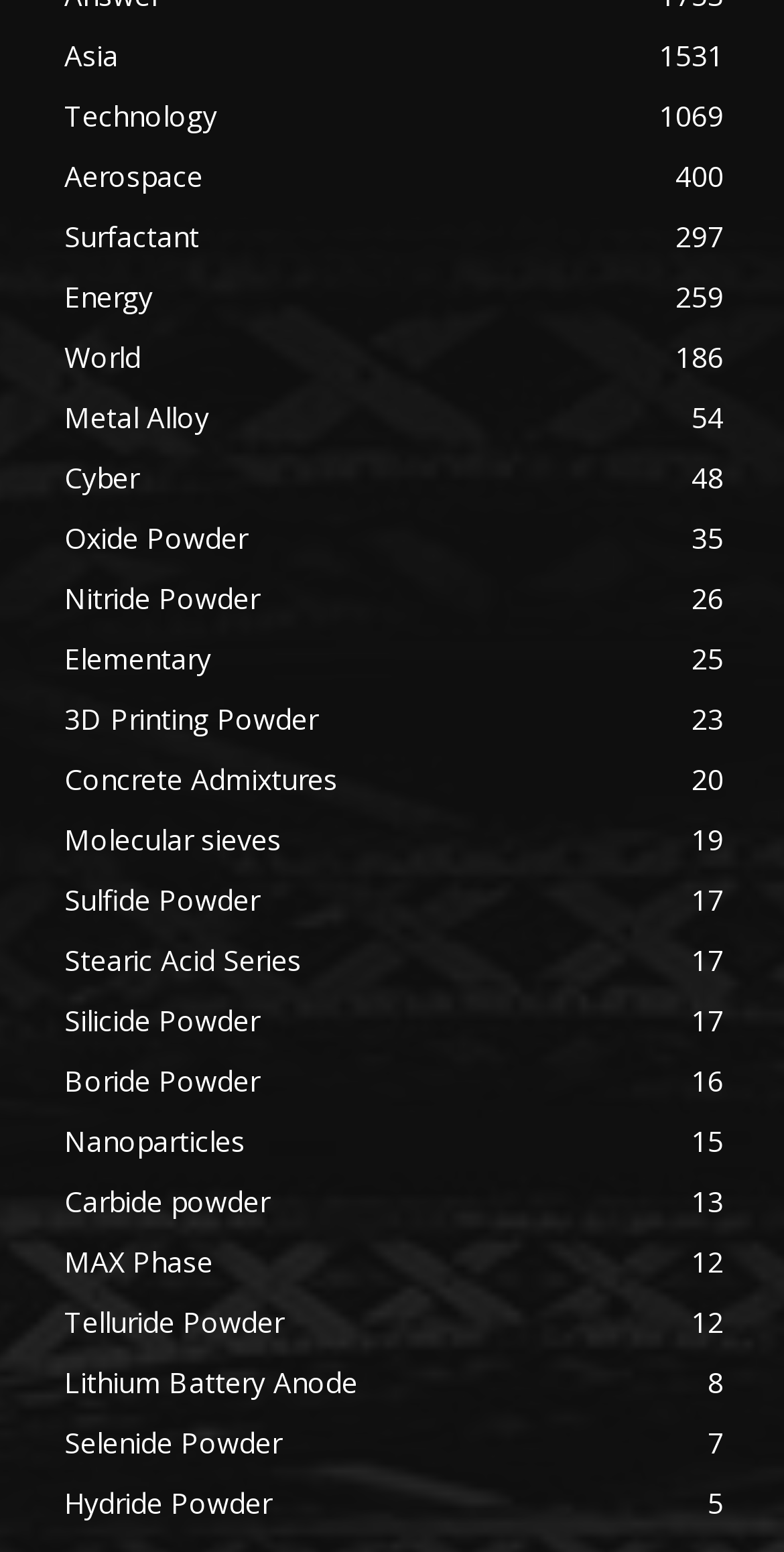Using a single word or phrase, answer the following question: 
What is the vertical position of the 'Energy 259' link?

Above 'World 186'